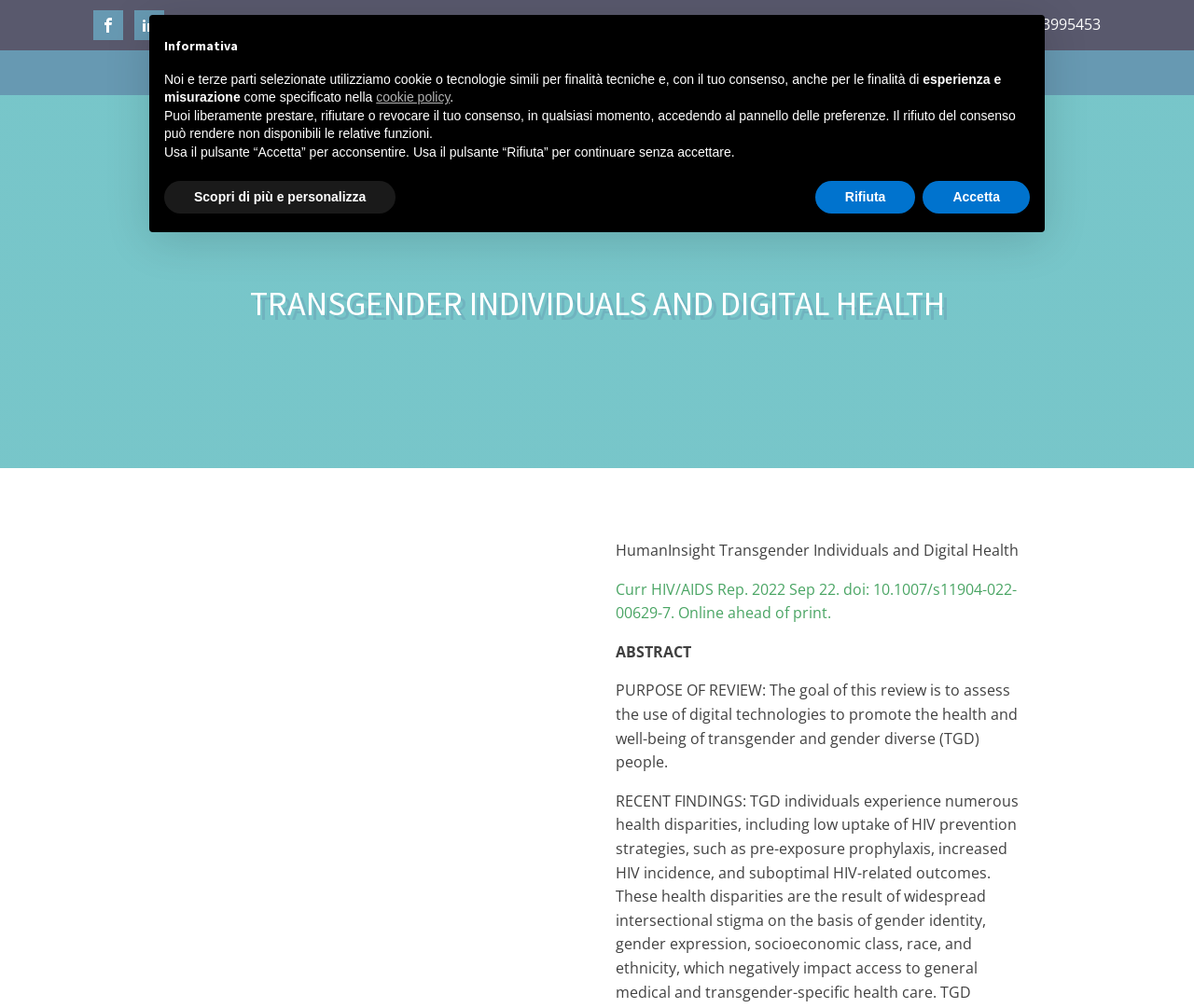Provide an in-depth description of the elements and layout of the webpage.

This webpage appears to be a research article or publication about transgender individuals and digital health. At the top left corner, there are two social media links, one for Facebook and one for LinkedIn. Below these links, there is a phone number displayed as "Phone: (+39) 0813995453".

The main navigation menu is located at the top center of the page, consisting of six links: "HOME", "CHI SIAMO", "RASSEGNA STAMPA", "BLOG", "PRODOTTI", and "PROGETTI". 

The title of the article, "TRANSGENDER INDIVIDUALS AND DIGITAL HEALTH", is prominently displayed in a large font size at the top center of the page. Below the title, there is a subtitle that reads "HumanInsight Transgender Individuals and Digital Health" followed by a citation "Curr HIV/AIDS Rep. 2022 Sep 22. doi: 10.1007/s11904-022-00629-7. Online ahead of print."

The main content of the article is divided into sections, starting with an abstract that summarizes the purpose of the review, which is to assess the use of digital technologies to promote the health and well-being of transgender and gender diverse people.

At the bottom of the page, there is a section related to cookie policy, which includes a heading "Informativa" and several paragraphs of text explaining the use of cookies and technologies for technical and experience measurement purposes. There are also three buttons: "Scopri di più e personalizza", "Rifiuta", and "Accetta", which allow users to manage their cookie preferences.